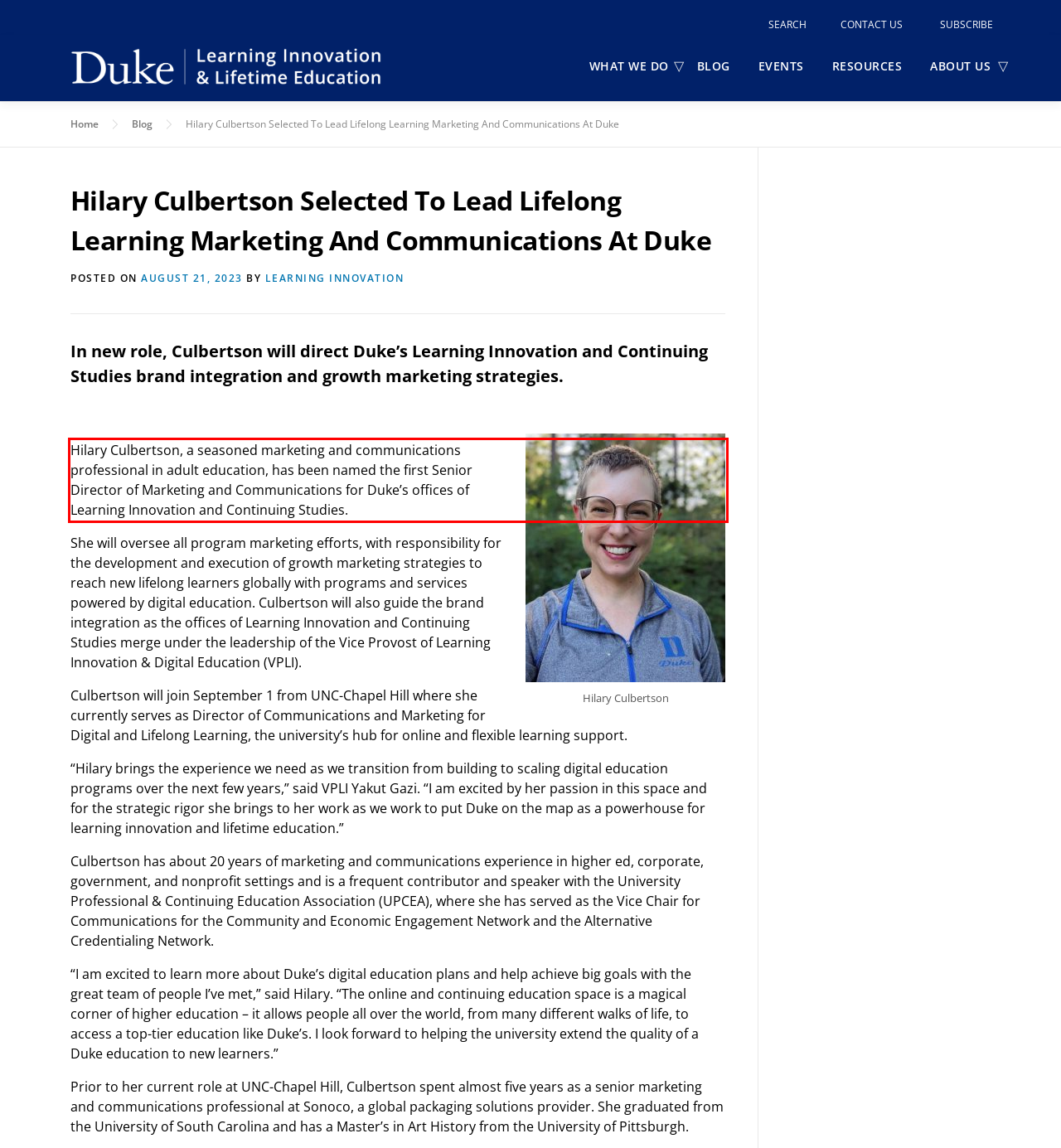The screenshot you have been given contains a UI element surrounded by a red rectangle. Use OCR to read and extract the text inside this red rectangle.

Hilary Culbertson, a seasoned marketing and communications professional in adult education, has been named the first Senior Director of Marketing and Communications for Duke’s offices of Learning Innovation and Continuing Studies.